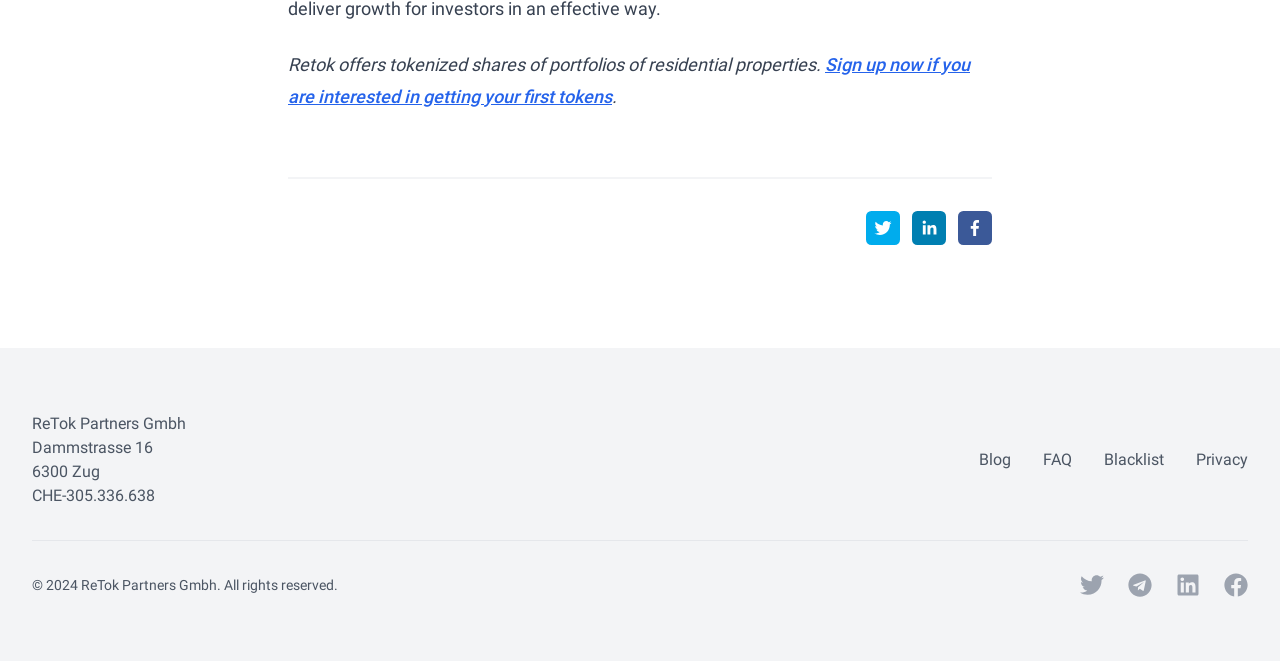How many social media buttons are in the footer?
Please respond to the question with as much detail as possible.

I counted the number of social media buttons in the footer by looking at the button elements with image children. I found four buttons with image children: Twitter, Telegram, LinkedIn, and Facebook.